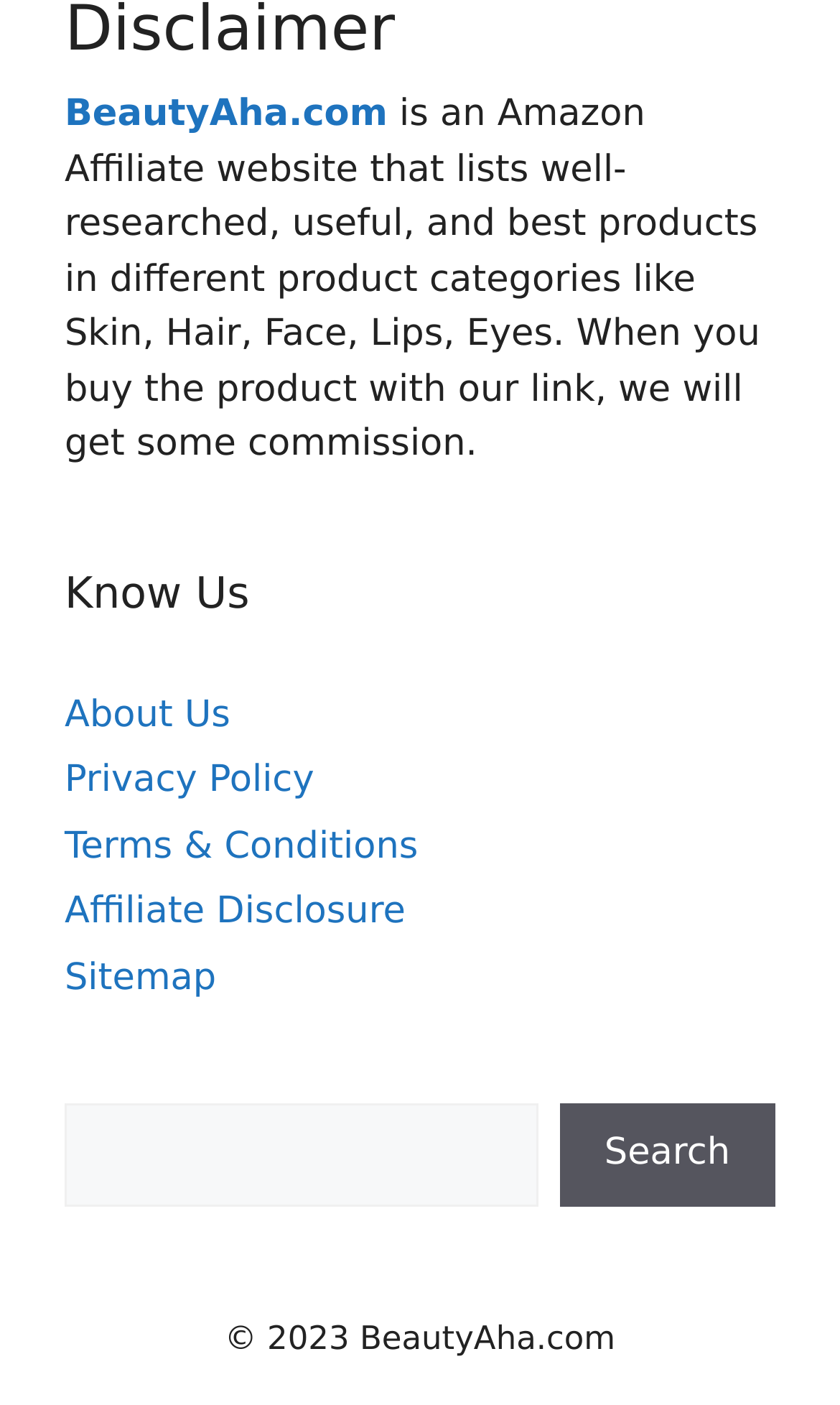Locate the bounding box coordinates of the clickable region necessary to complete the following instruction: "view sitemap". Provide the coordinates in the format of four float numbers between 0 and 1, i.e., [left, top, right, bottom].

[0.077, 0.681, 0.257, 0.711]